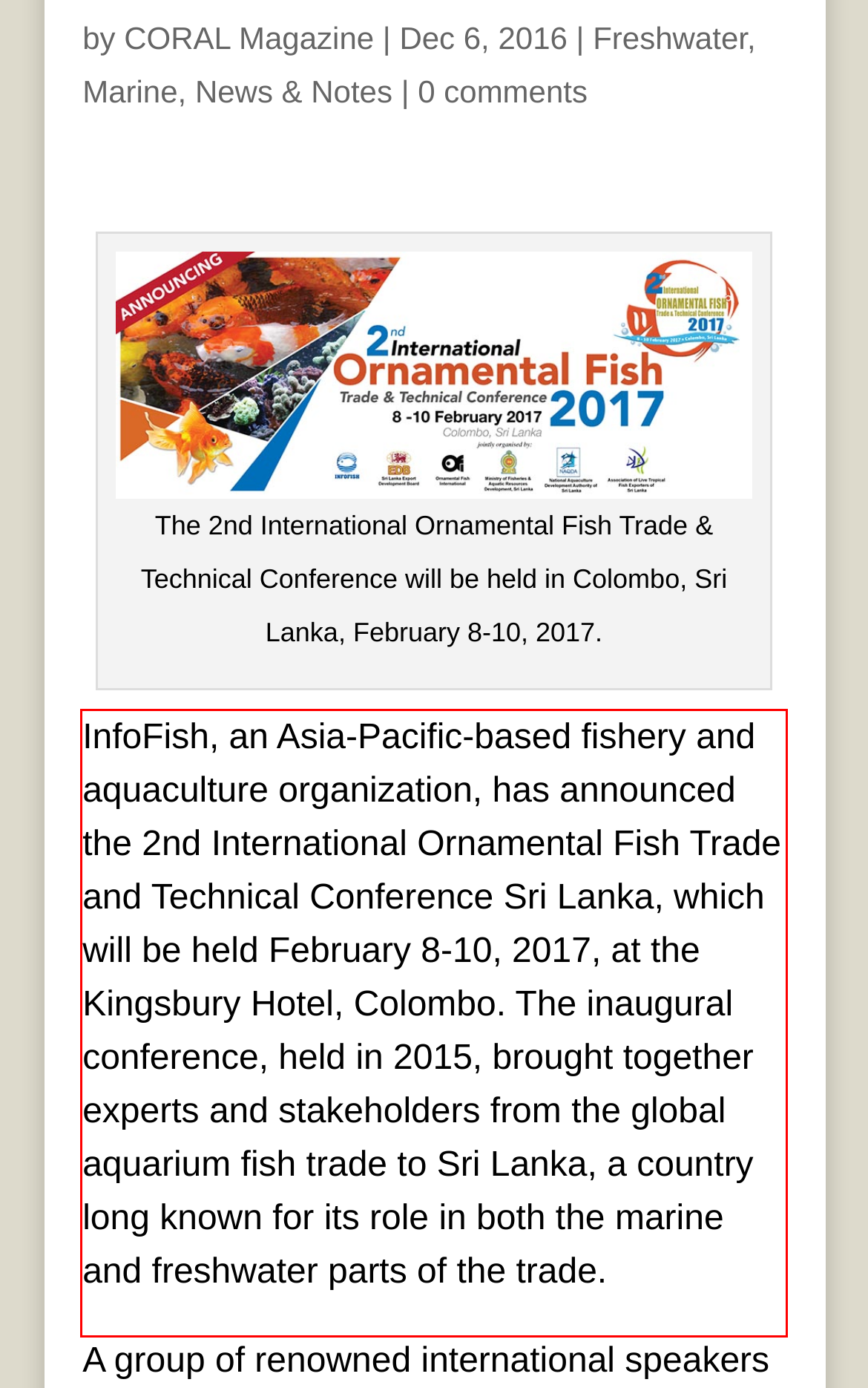By examining the provided screenshot of a webpage, recognize the text within the red bounding box and generate its text content.

InfoFish, an Asia-Pacific-based fishery and aquaculture organization, has announced the 2nd International Ornamental Fish Trade and Technical Conference Sri Lanka, which will be held February 8-10, 2017, at the Kingsbury Hotel, Colombo. The inaugural conference, held in 2015, brought together experts and stakeholders from the global aquarium fish trade to Sri Lanka, a country long known for its role in both the marine and freshwater parts of the trade.